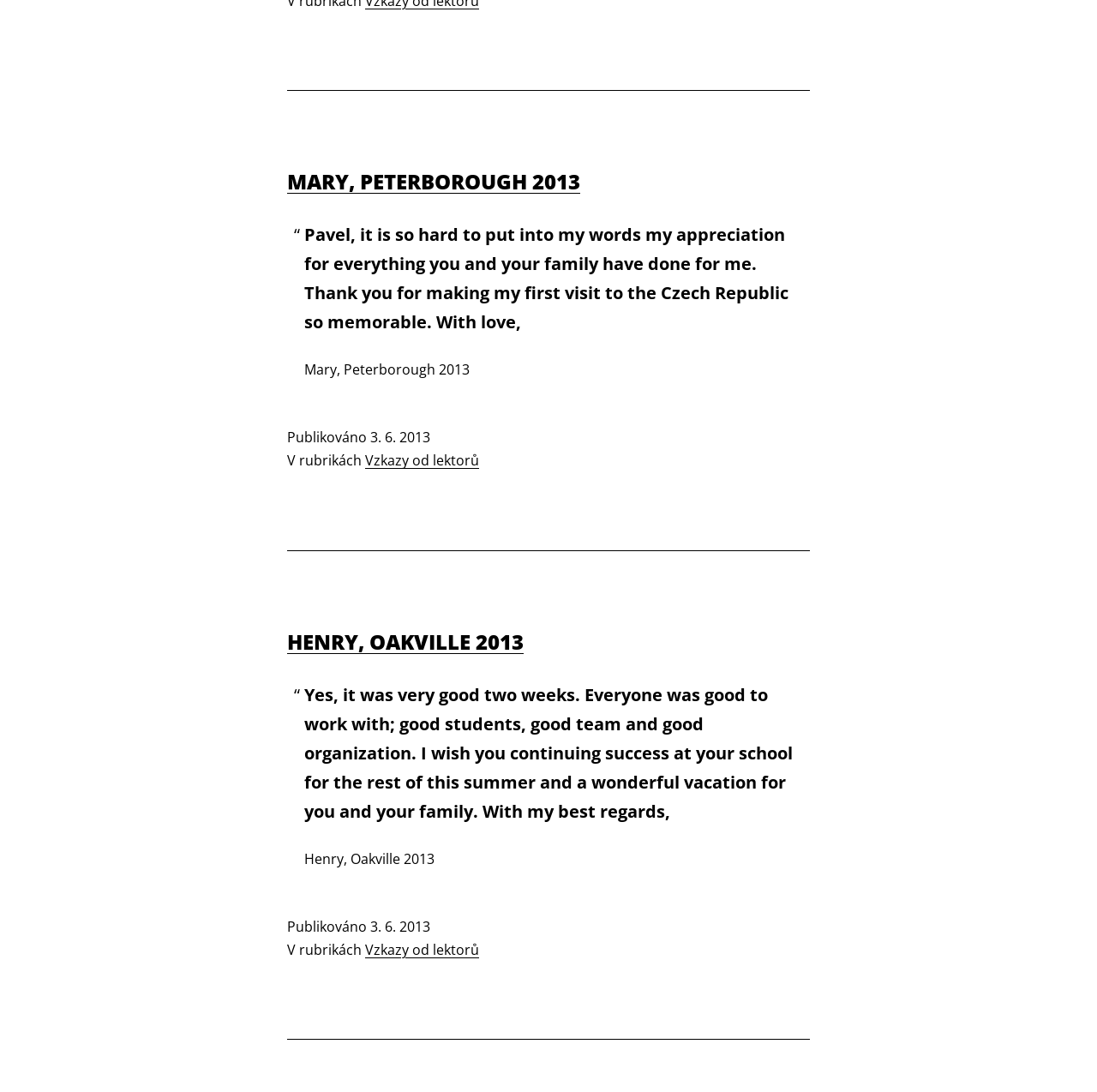Bounding box coordinates are specified in the format (top-left x, top-left y, bottom-right x, bottom-right y). All values are floating point numbers bounded between 0 and 1. Please provide the bounding box coordinate of the region this sentence describes: Henry, Oakville 2013

[0.262, 0.574, 0.477, 0.6]